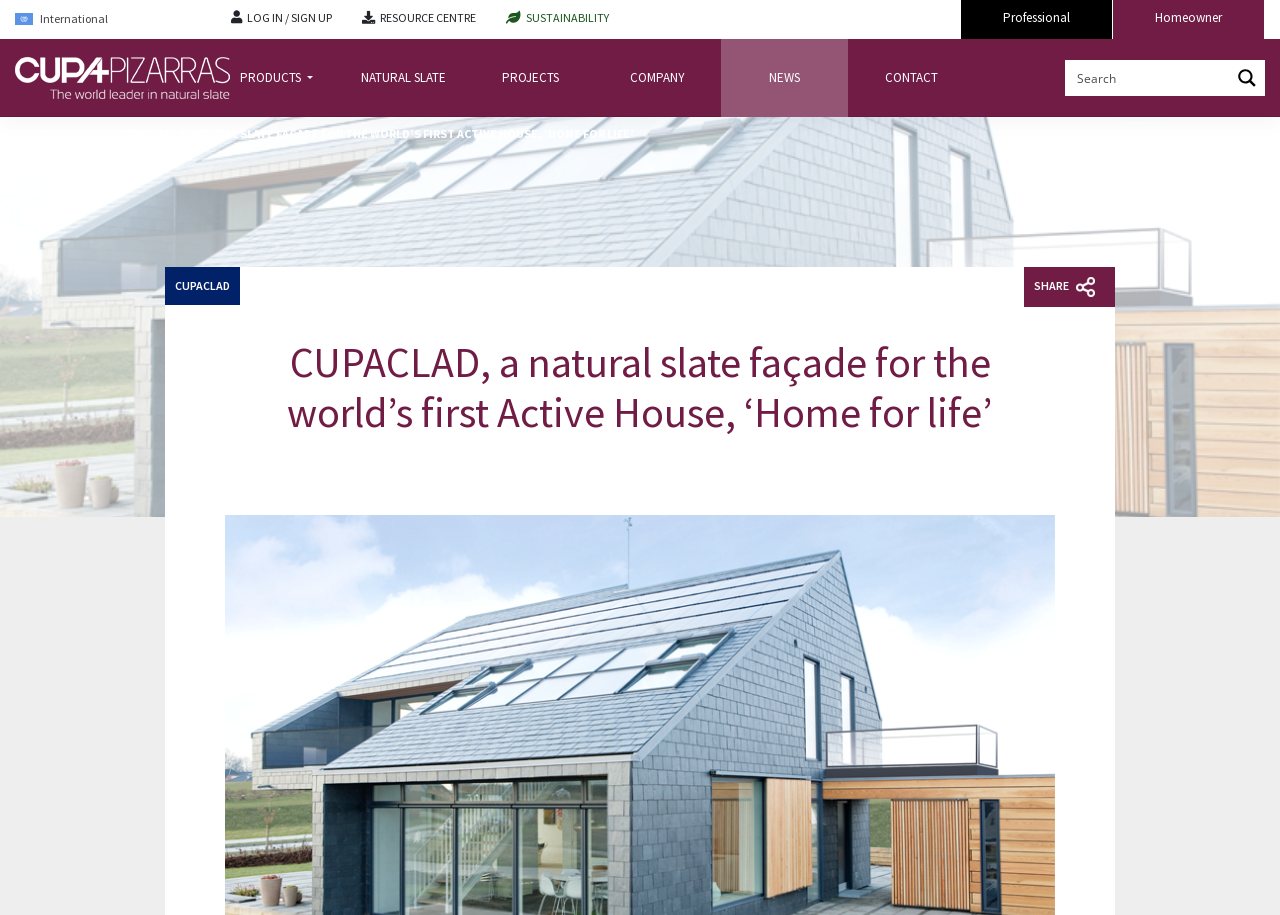Provide the bounding box coordinates for the area that should be clicked to complete the instruction: "Click the 'SHARE' button".

[0.8, 0.291, 0.871, 0.335]